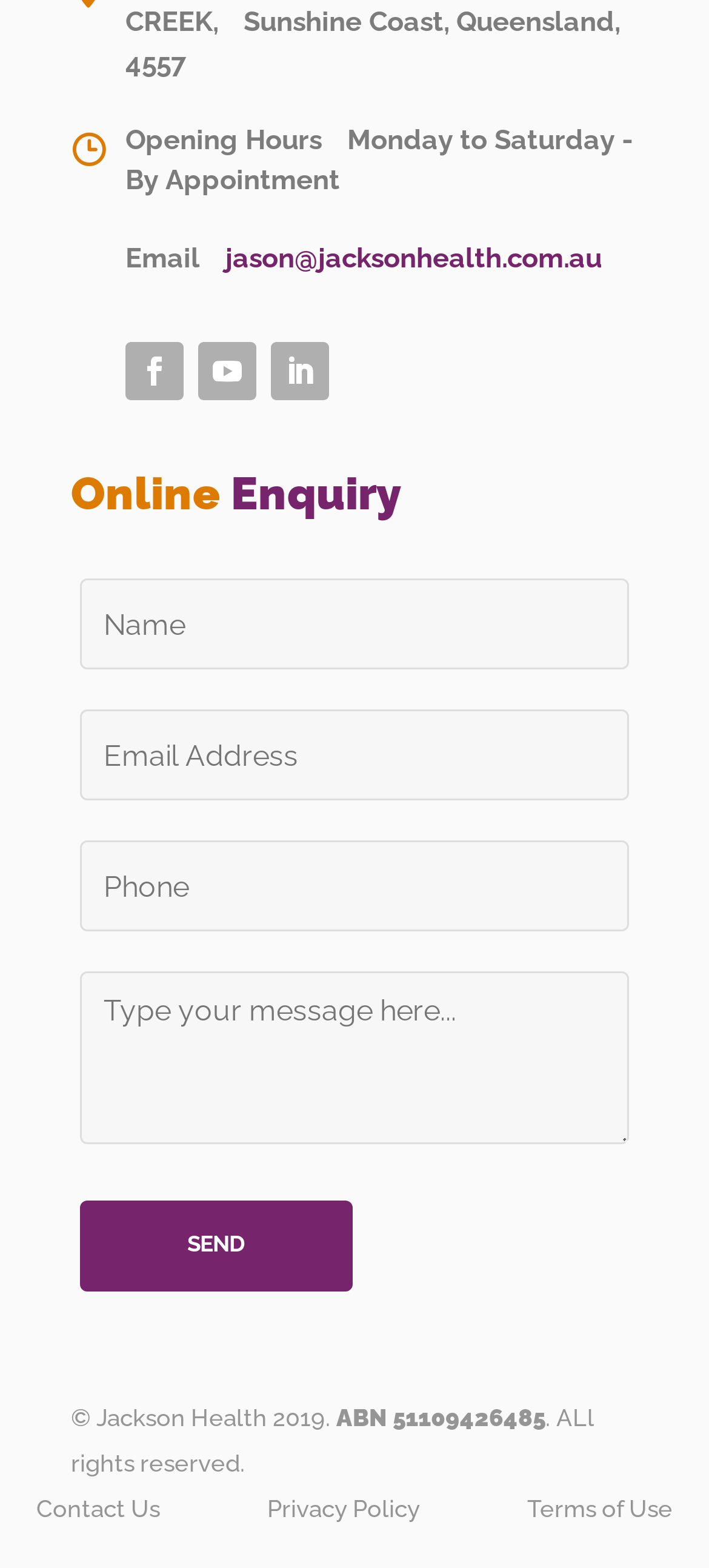Calculate the bounding box coordinates of the UI element given the description: "IT Consulting".

None